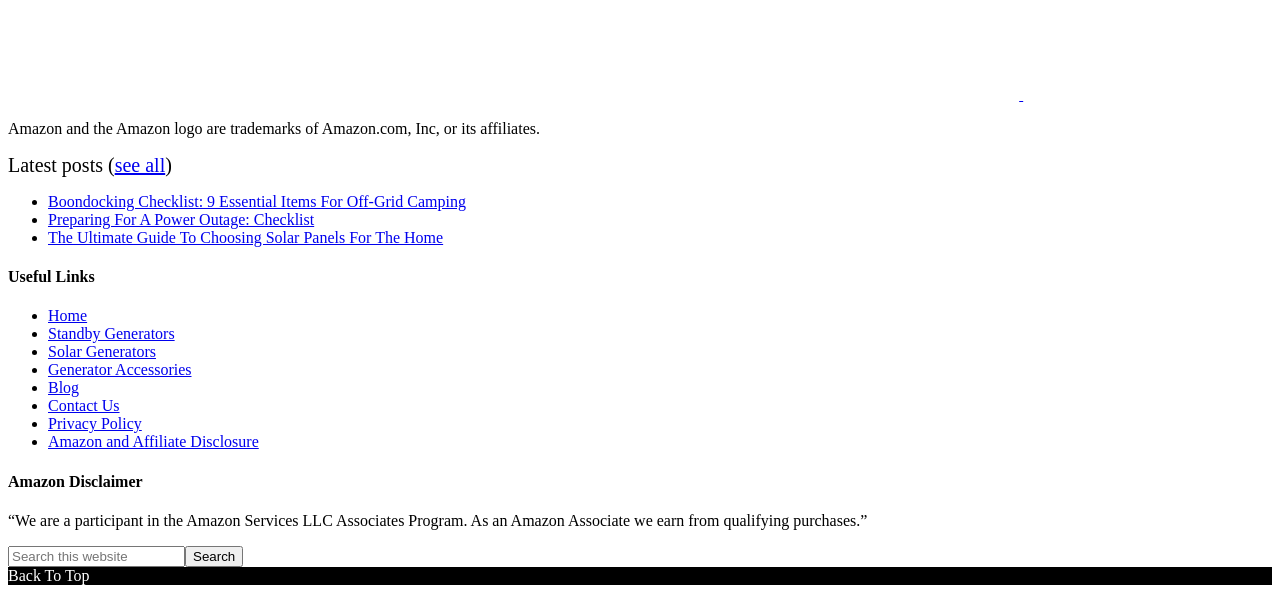Refer to the image and offer a detailed explanation in response to the question: What type of generators are mentioned in the 'Useful Links' section?

I looked at the 'Useful Links' section and found that it lists several types of generators, including Standby Generators and Solar Generators, which are mentioned as separate links.